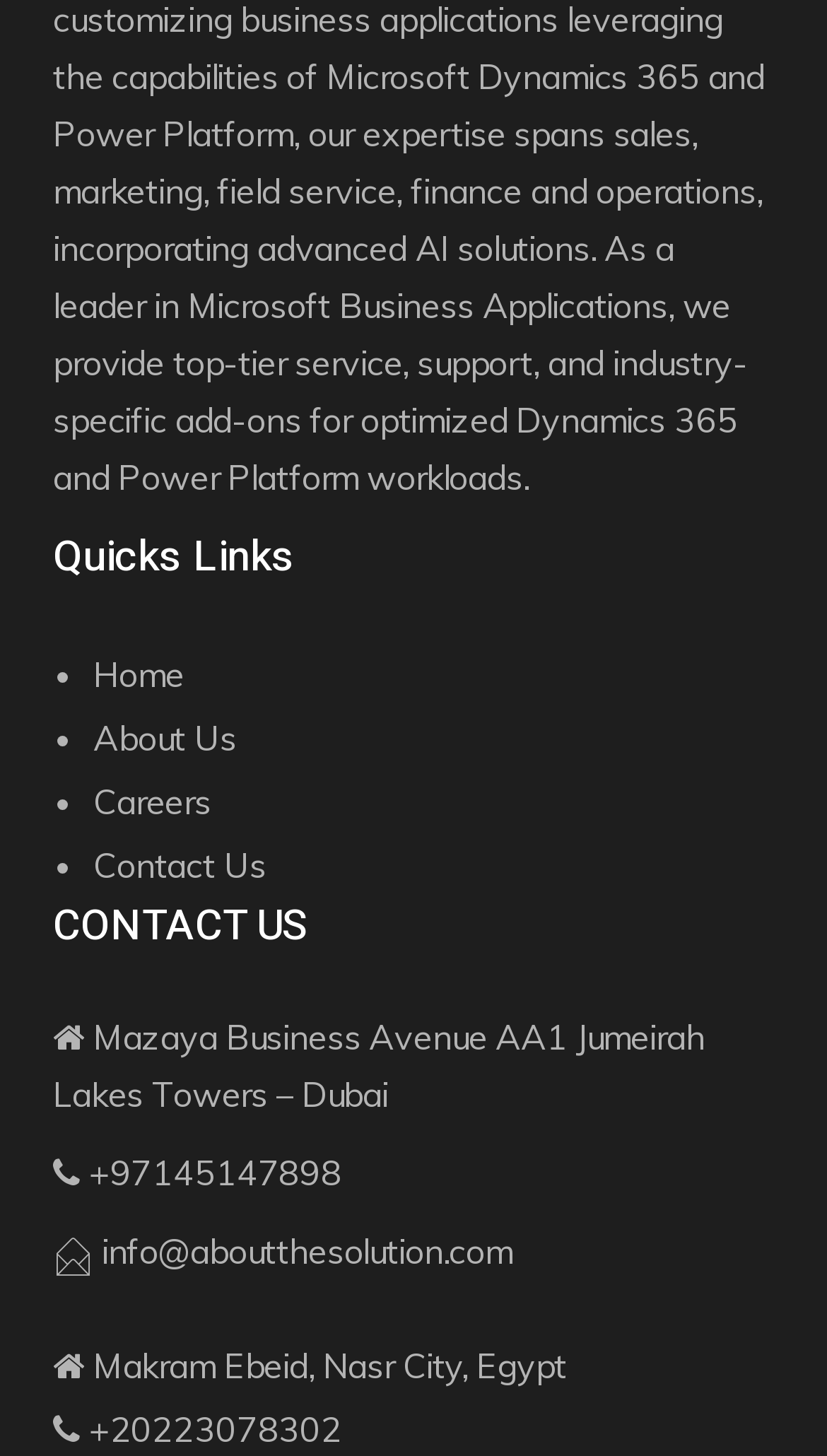Provide a one-word or brief phrase answer to the question:
What is the email address?

info@aboutthesolution.com